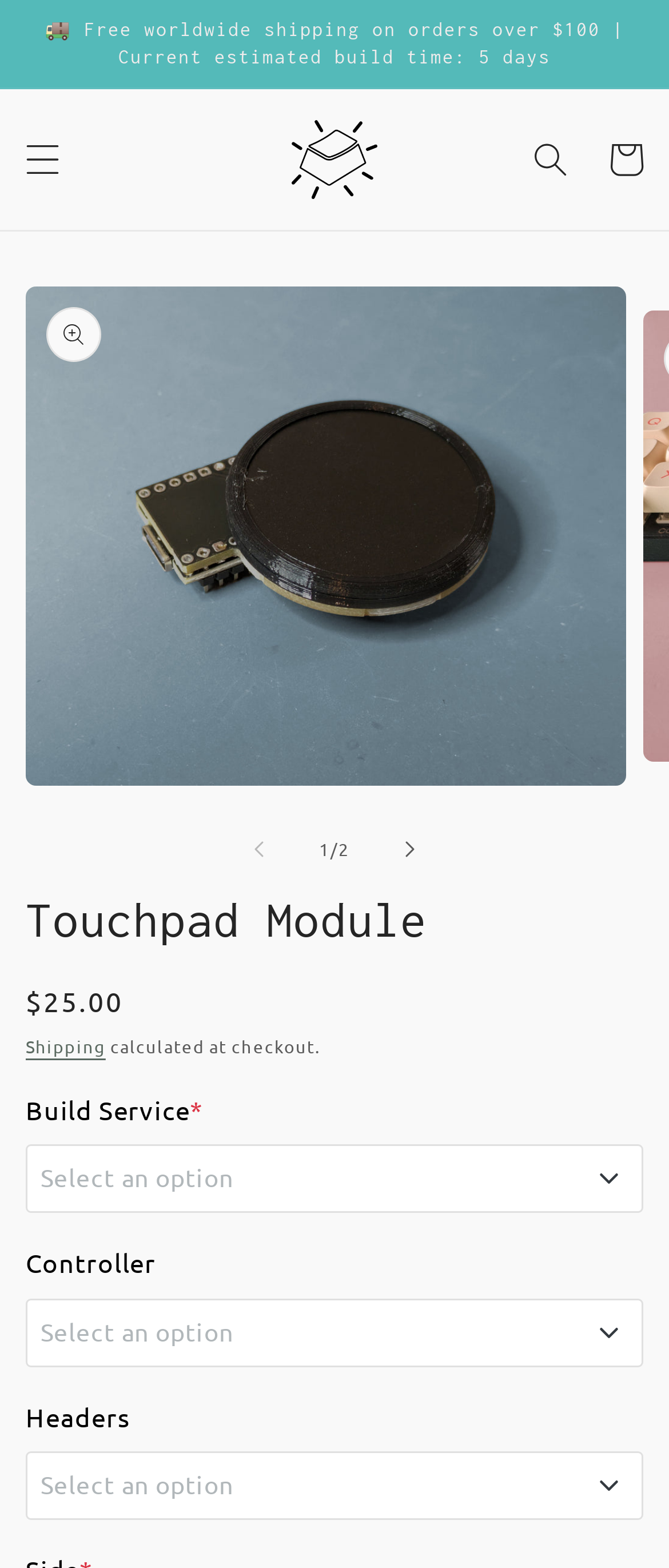Please specify the bounding box coordinates of the clickable region necessary for completing the following instruction: "Search for something". The coordinates must consist of four float numbers between 0 and 1, i.e., [left, top, right, bottom].

None